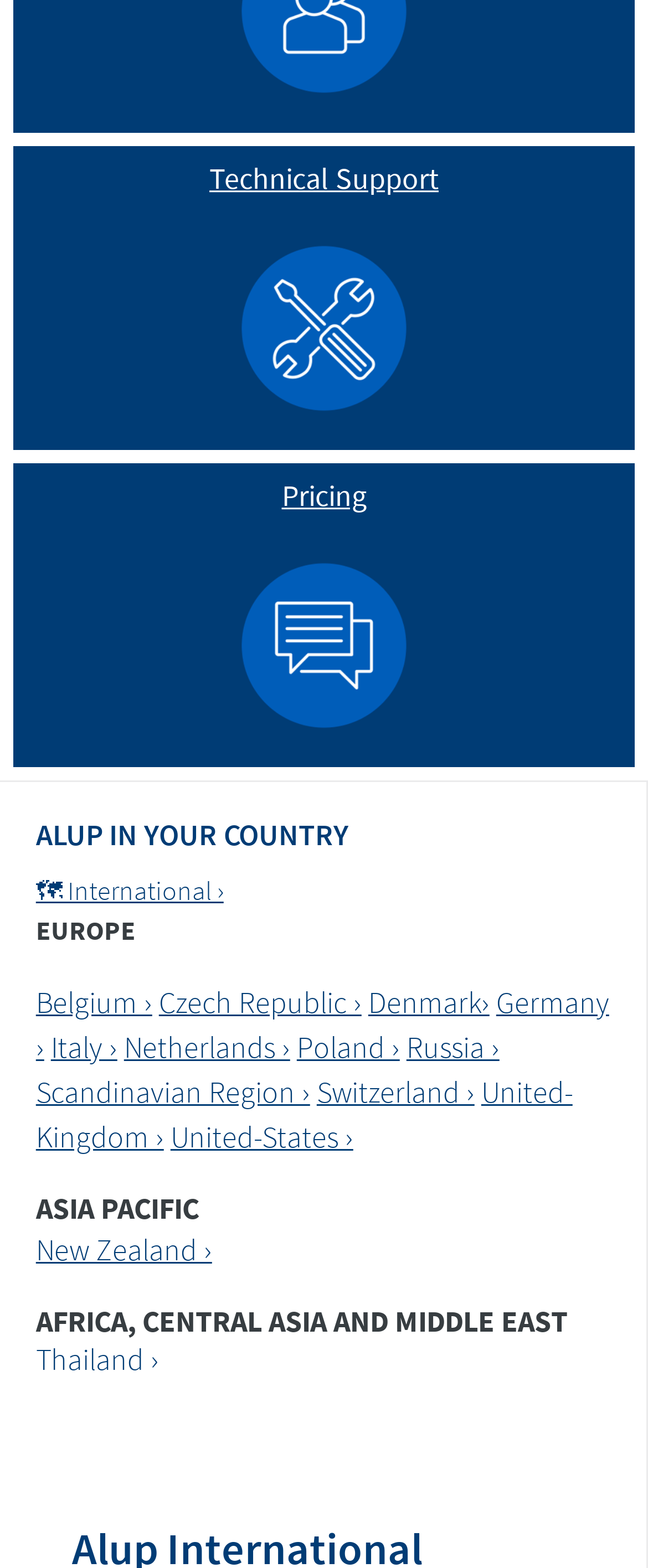What is the first country listed under EUROPE?
Give a detailed response to the question by analyzing the screenshot.

By examining the webpage, I found the heading 'EUROPE' and below it, there are several links to different countries. The first link is 'Belgium ›', which indicates that Belgium is the first country listed under EUROPE.